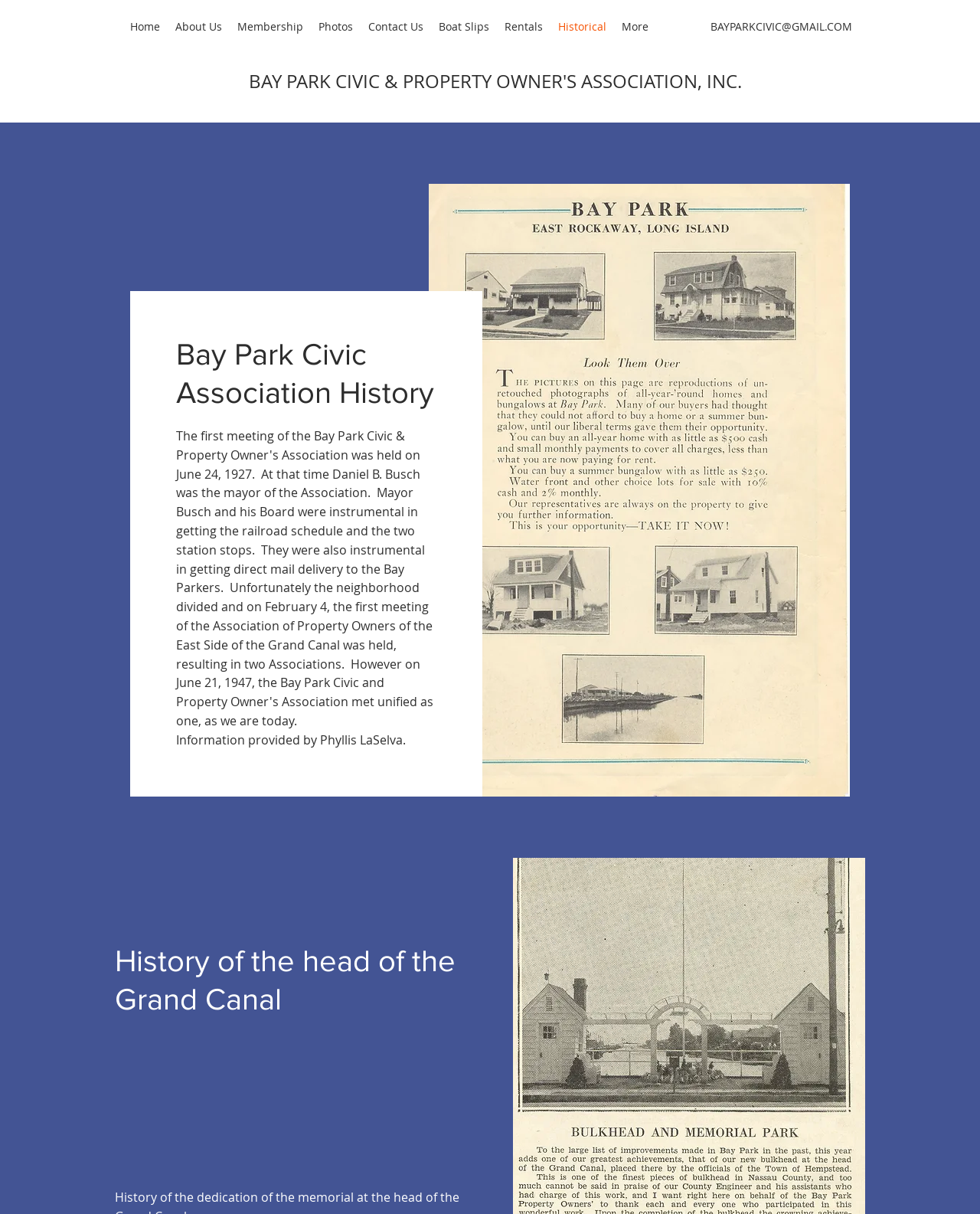Can you find and provide the title of the webpage?

Bay Park Civic Association History